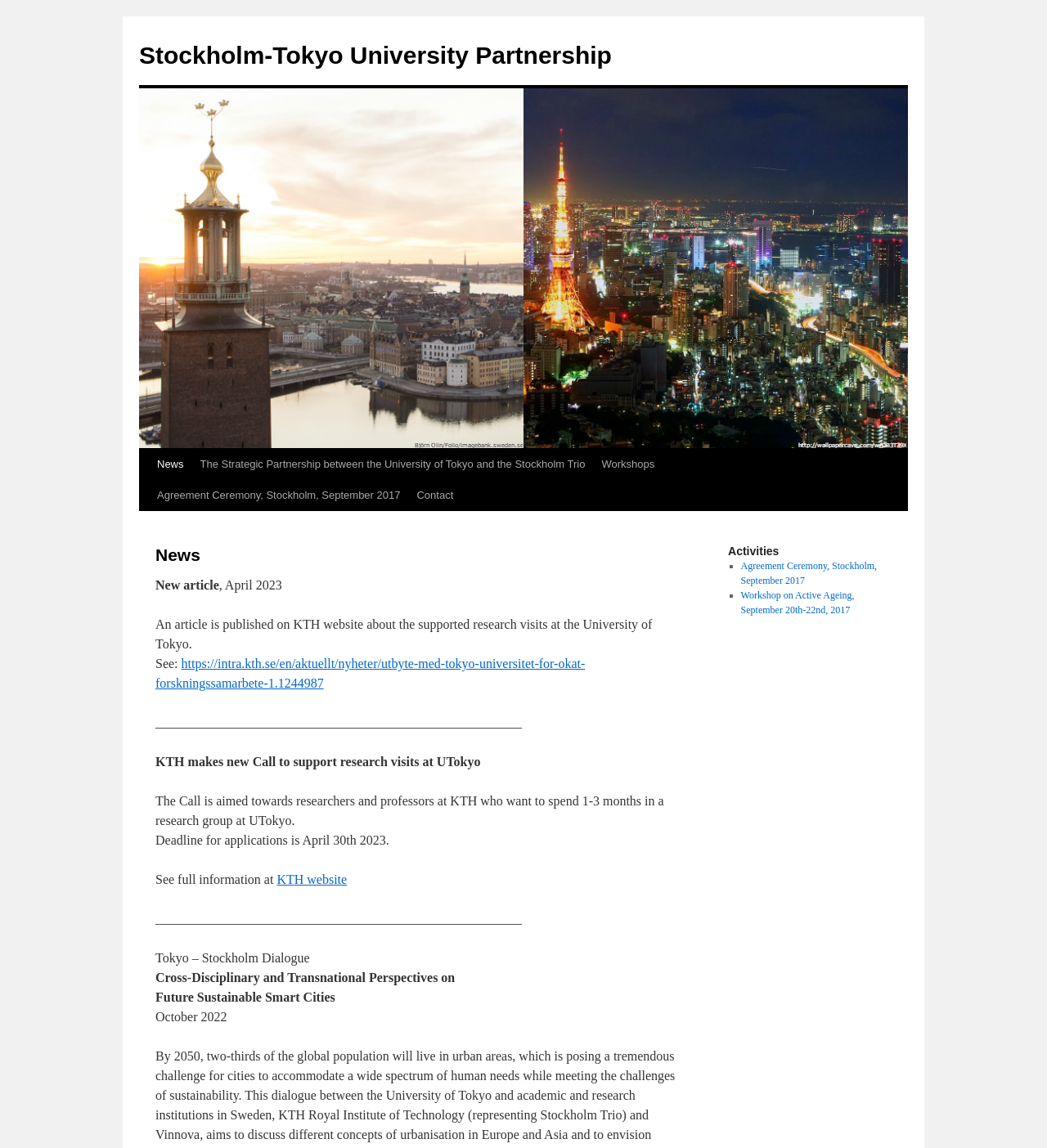Using details from the image, please answer the following question comprehensively:
What is the topic of the new article?

The new article is about the supported research visits at the University of Tokyo, as indicated by the text 'An article is published on KTH website about the supported research visits at the University of Tokyo.'